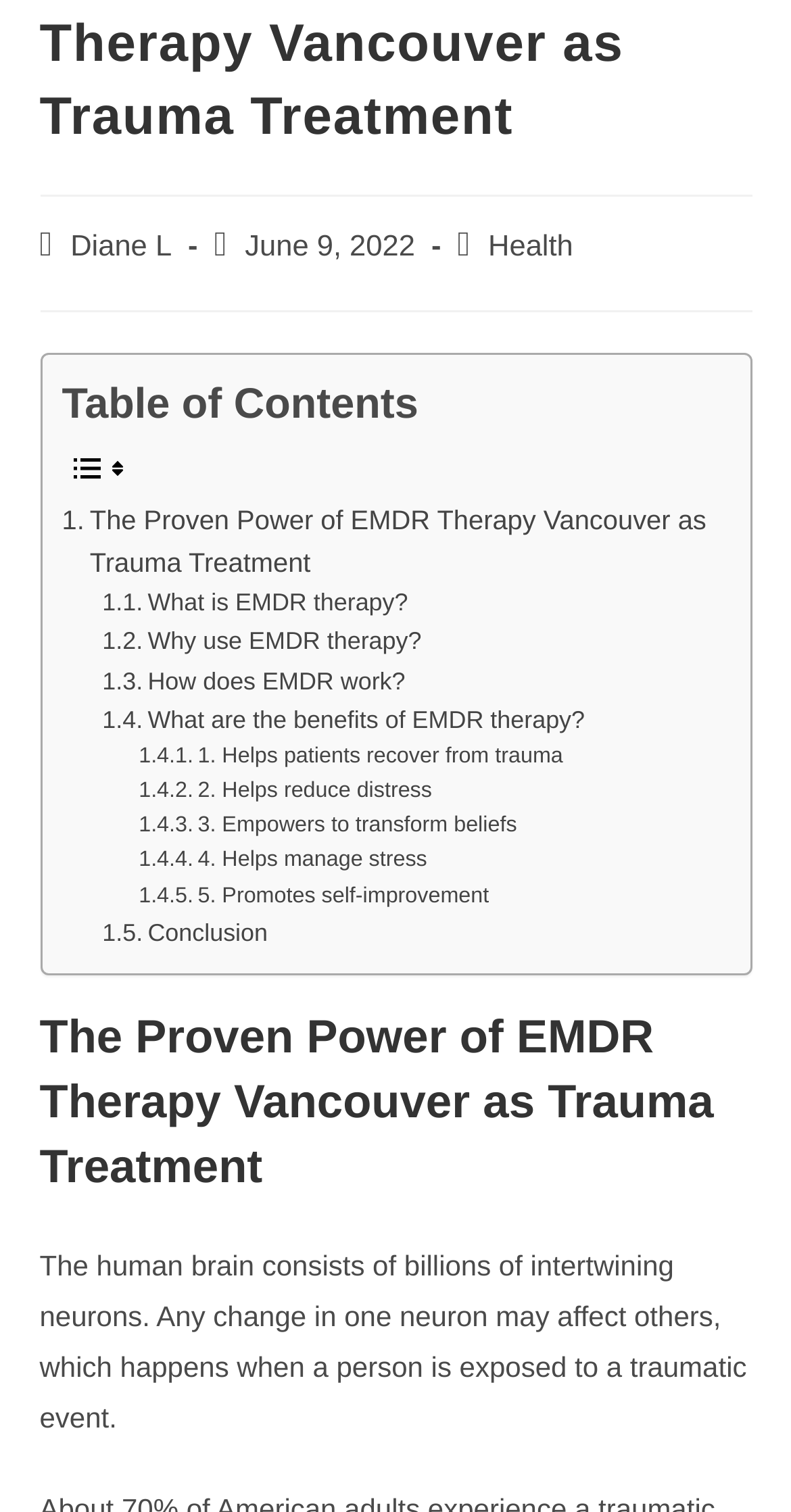Answer the question in a single word or phrase:
What is the category of the post?

Health